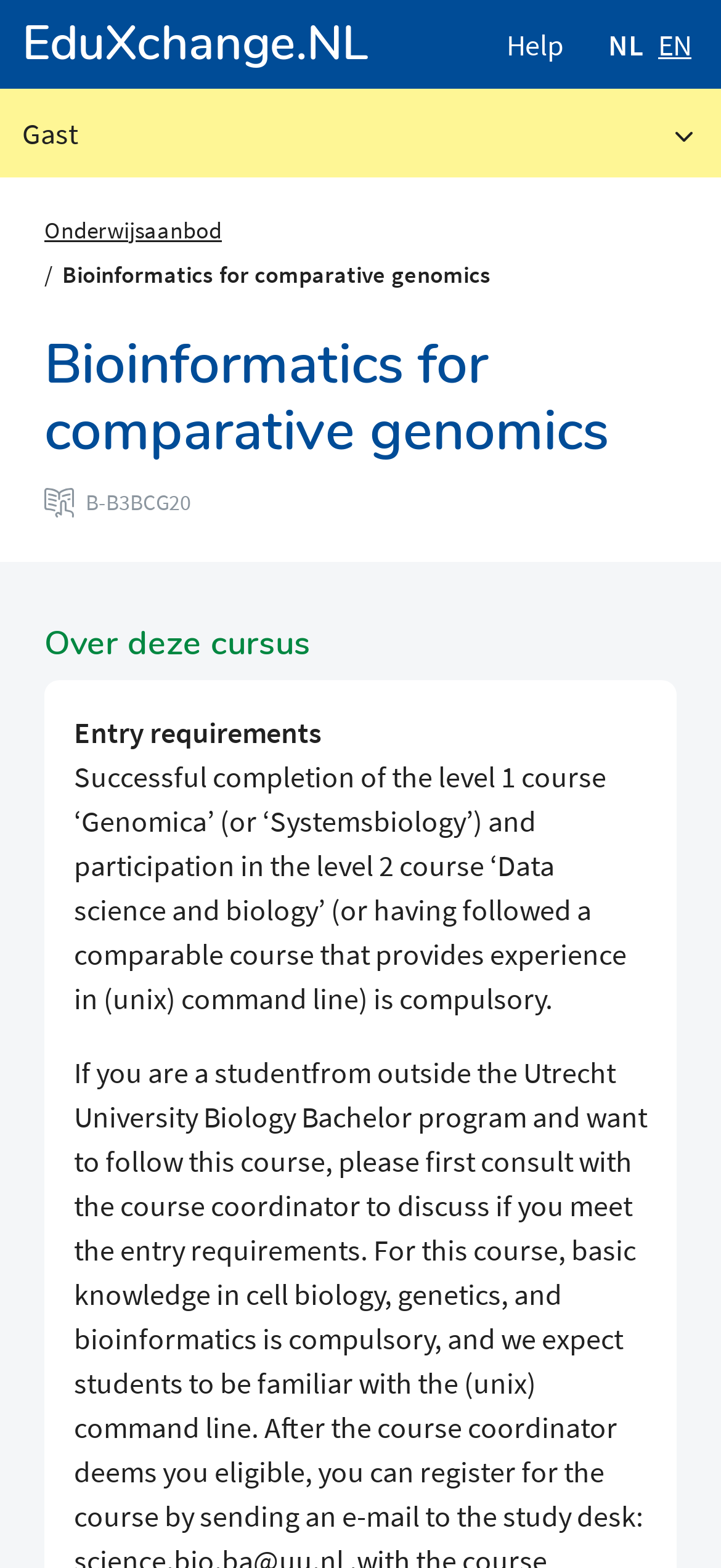From the screenshot, find the bounding box of the UI element matching this description: "EduXchange.NL". Supply the bounding box coordinates in the form [left, top, right, bottom], each a float between 0 and 1.

[0.0, 0.0, 0.672, 0.057]